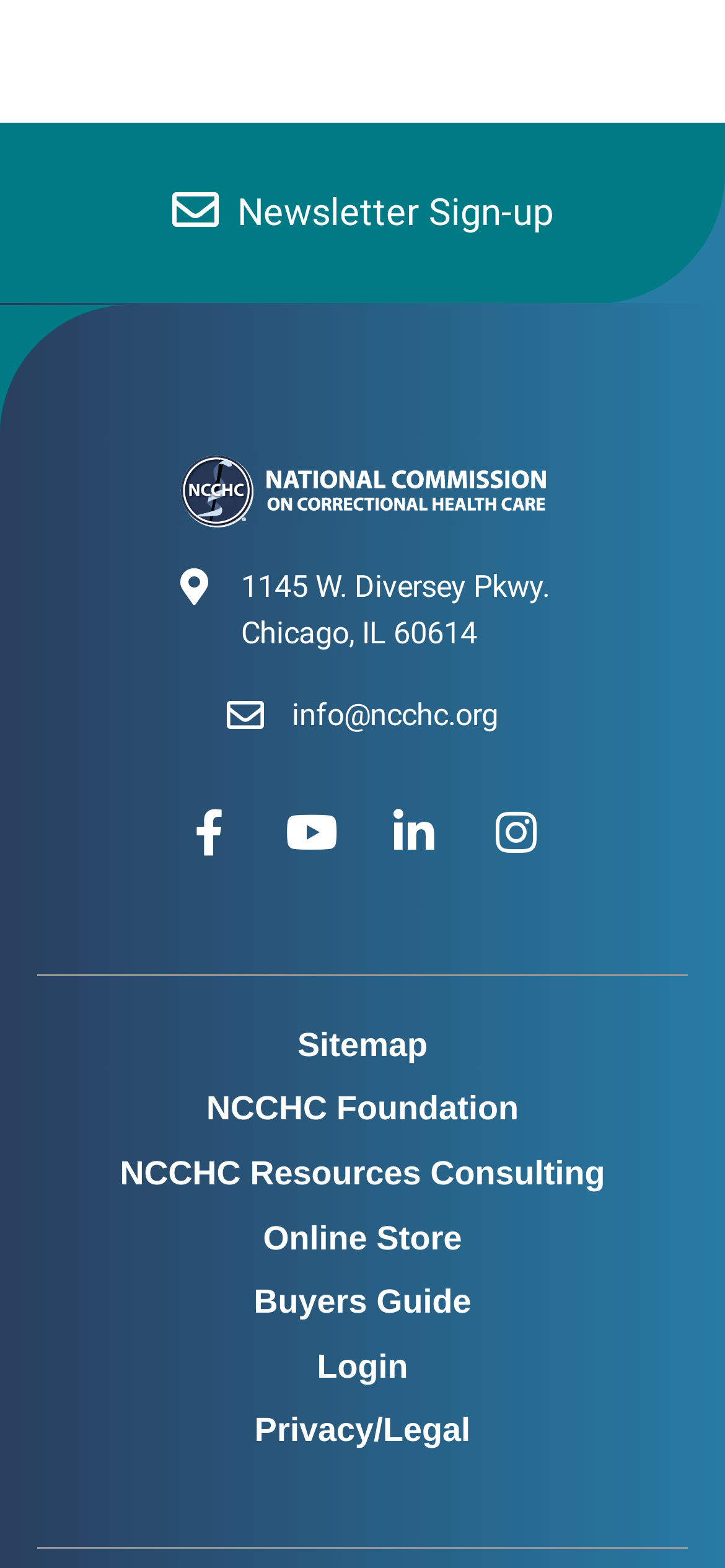What is the organization's name? Refer to the image and provide a one-word or short phrase answer.

NCCHC